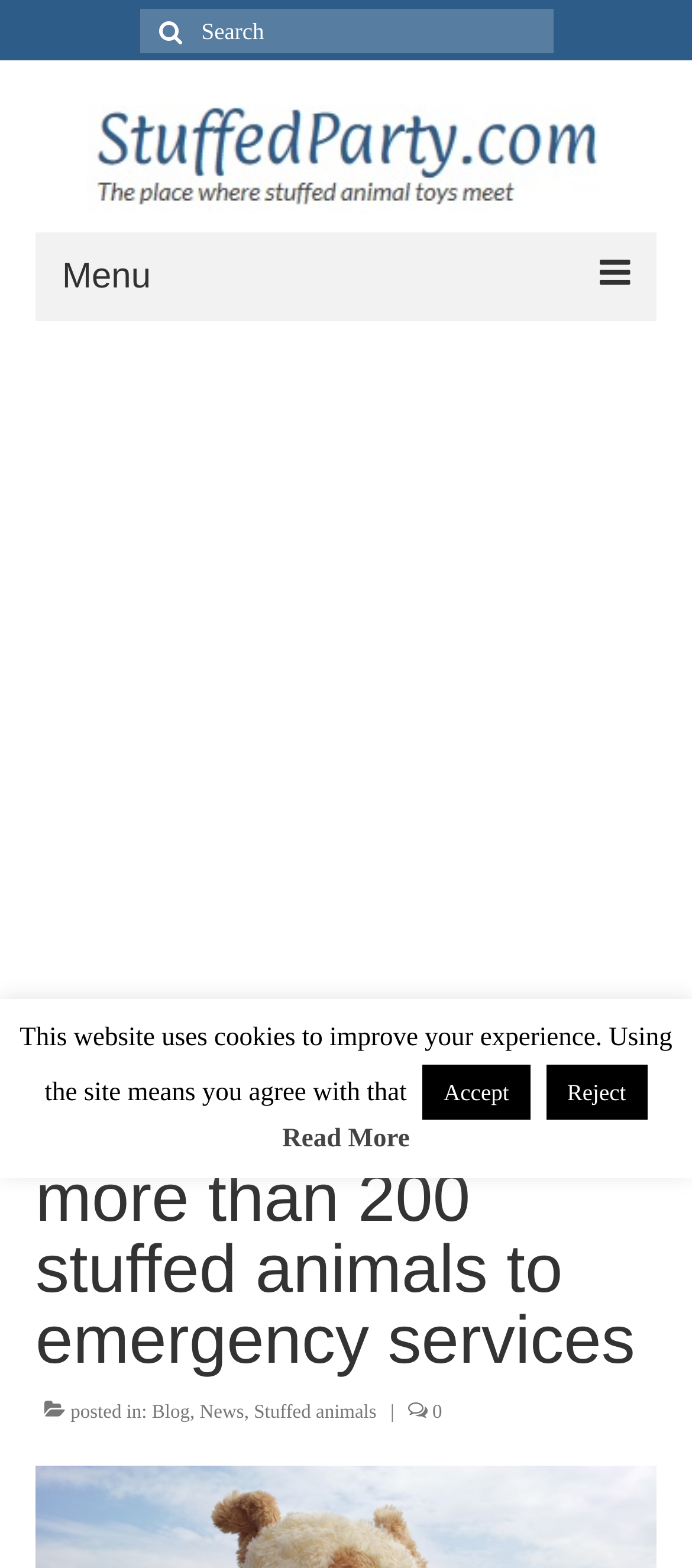Refer to the screenshot and give an in-depth answer to this question: What is the name of the website?

I found the name of the website by looking at the top-left corner of the webpage, where it says 'StuffedParty.com | The community for stuffed toys'.